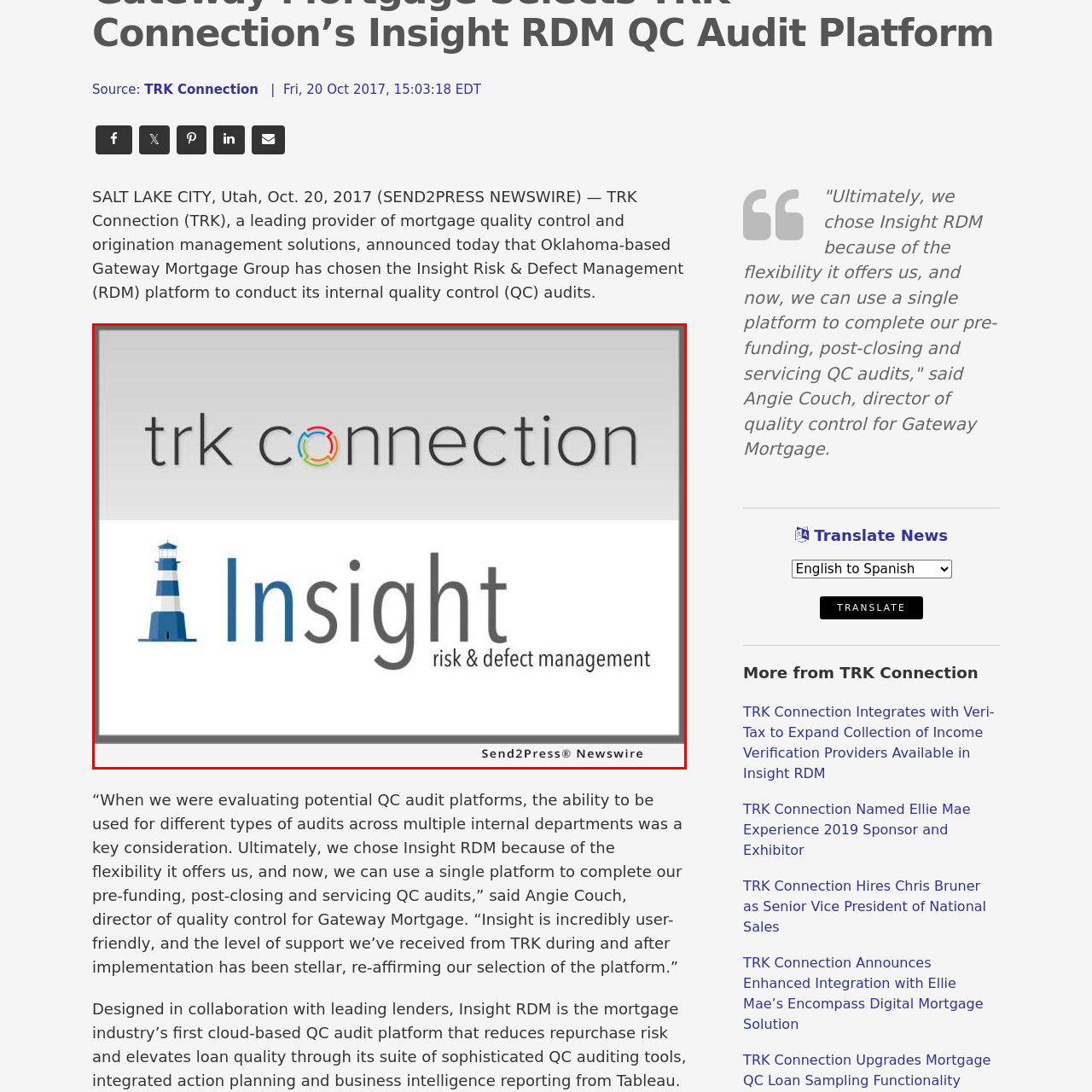Examine the portion within the green circle, What industry does TRK Connection provide solutions for? 
Reply succinctly with a single word or phrase.

mortgage industry